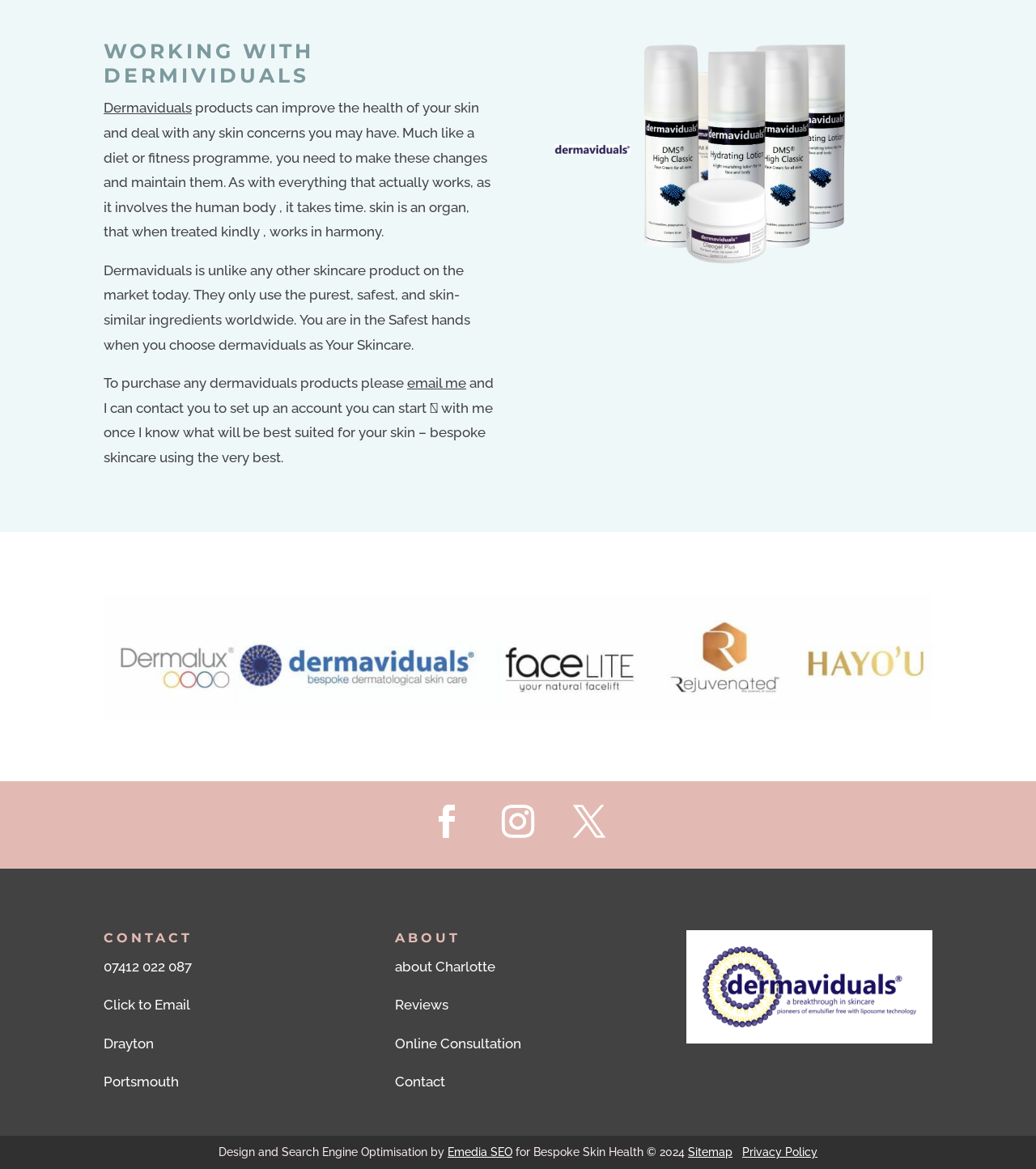Please find the bounding box for the UI element described by: "Privacy Policy".

[0.716, 0.98, 0.789, 0.991]